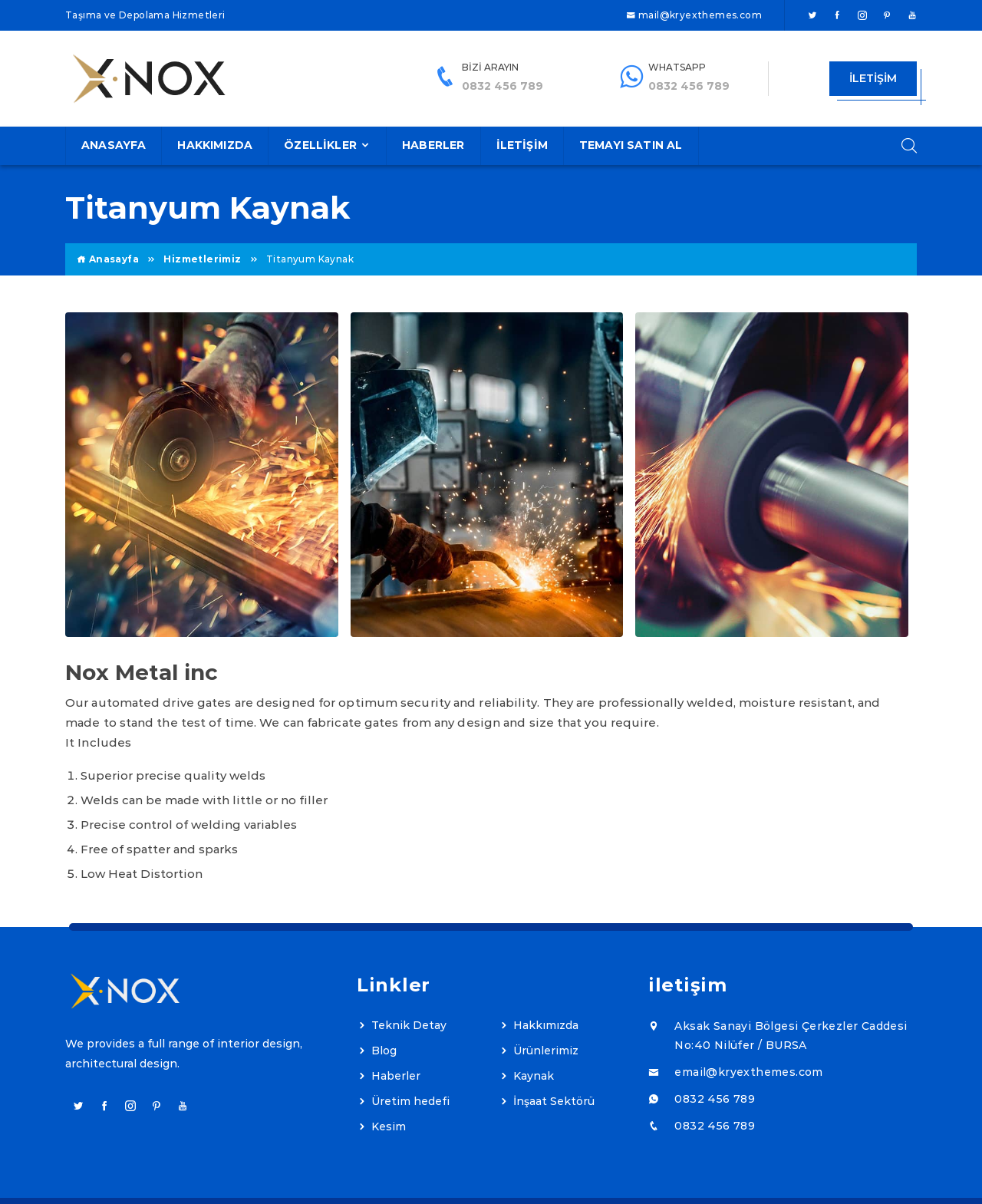How many list markers are there?
Examine the webpage screenshot and provide an in-depth answer to the question.

I counted the list markers in the 'It Includes' section, which are located below the 'Nox Metal inc' heading. There are 5 list markers, each with a bounding box of [0.068, 0.636, 0.082, 0.653], [0.068, 0.656, 0.082, 0.673], [0.068, 0.676, 0.082, 0.694], [0.068, 0.697, 0.082, 0.714], and [0.068, 0.717, 0.082, 0.734].